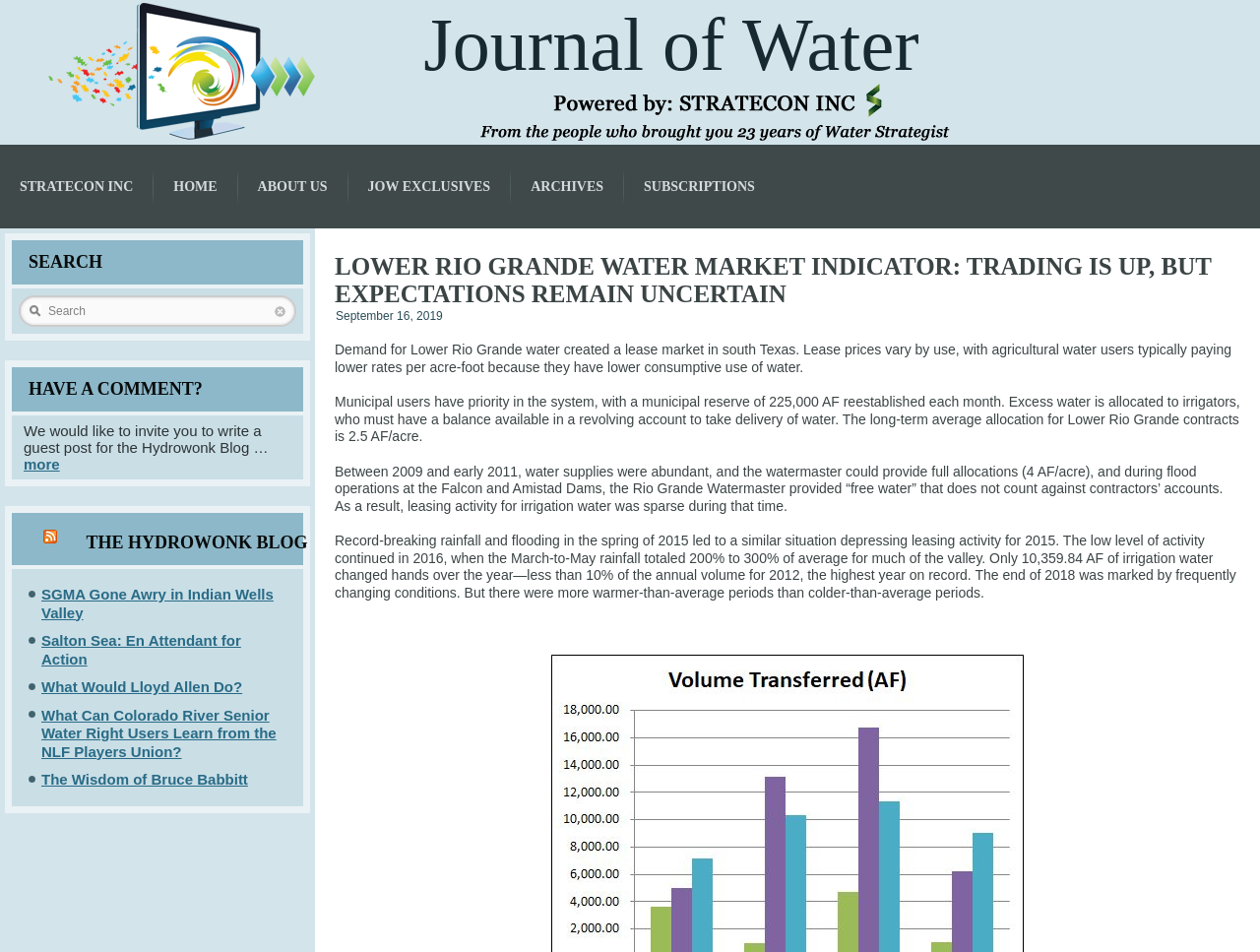Please determine the bounding box coordinates of the area that needs to be clicked to complete this task: 'Click on the 'RSS' link'. The coordinates must be four float numbers between 0 and 1, formatted as [left, top, right, bottom].

[0.03, 0.559, 0.049, 0.58]